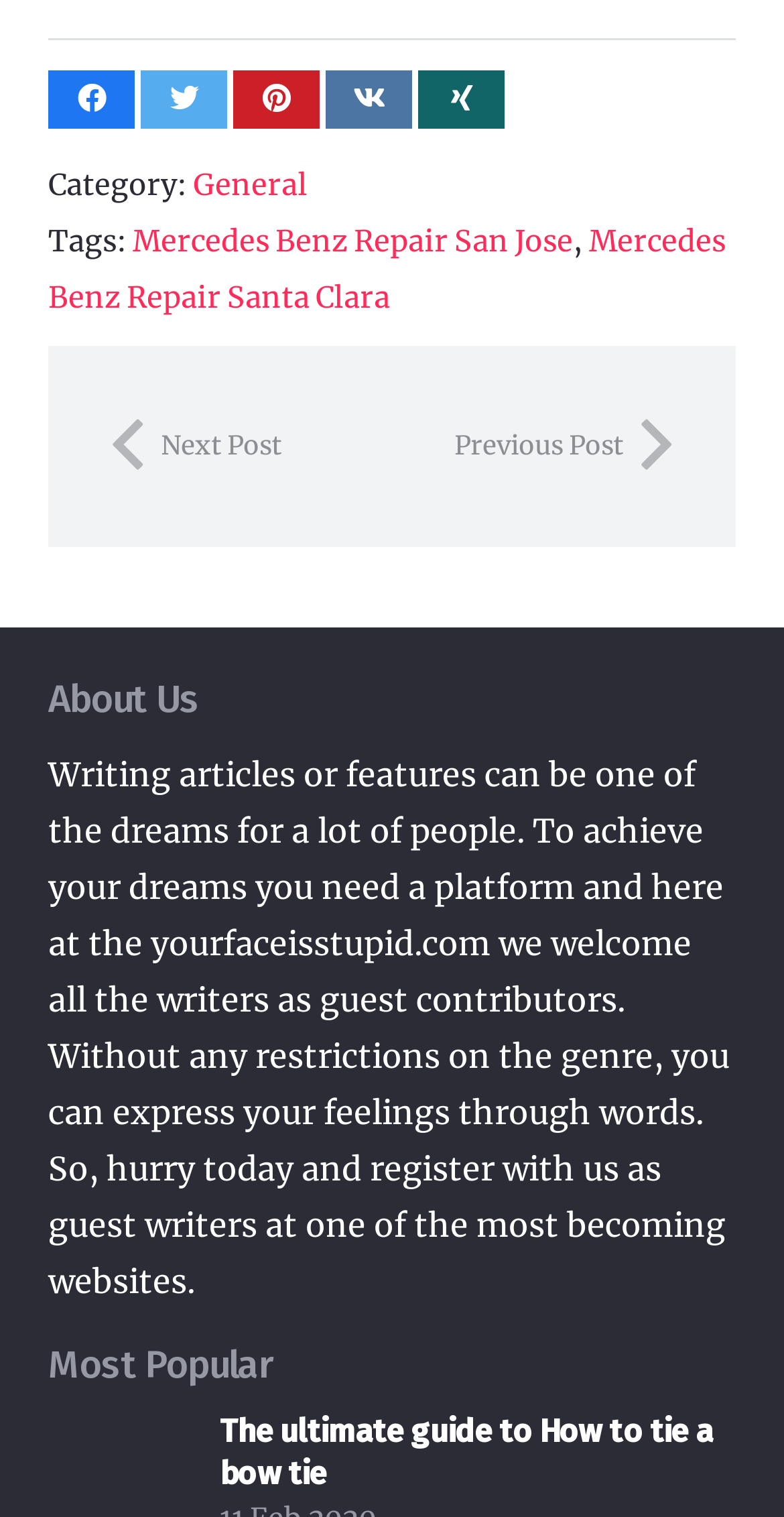Specify the bounding box coordinates for the region that must be clicked to perform the given instruction: "Learn more about Mercedes Benz Repair San Jose".

[0.169, 0.147, 0.731, 0.171]